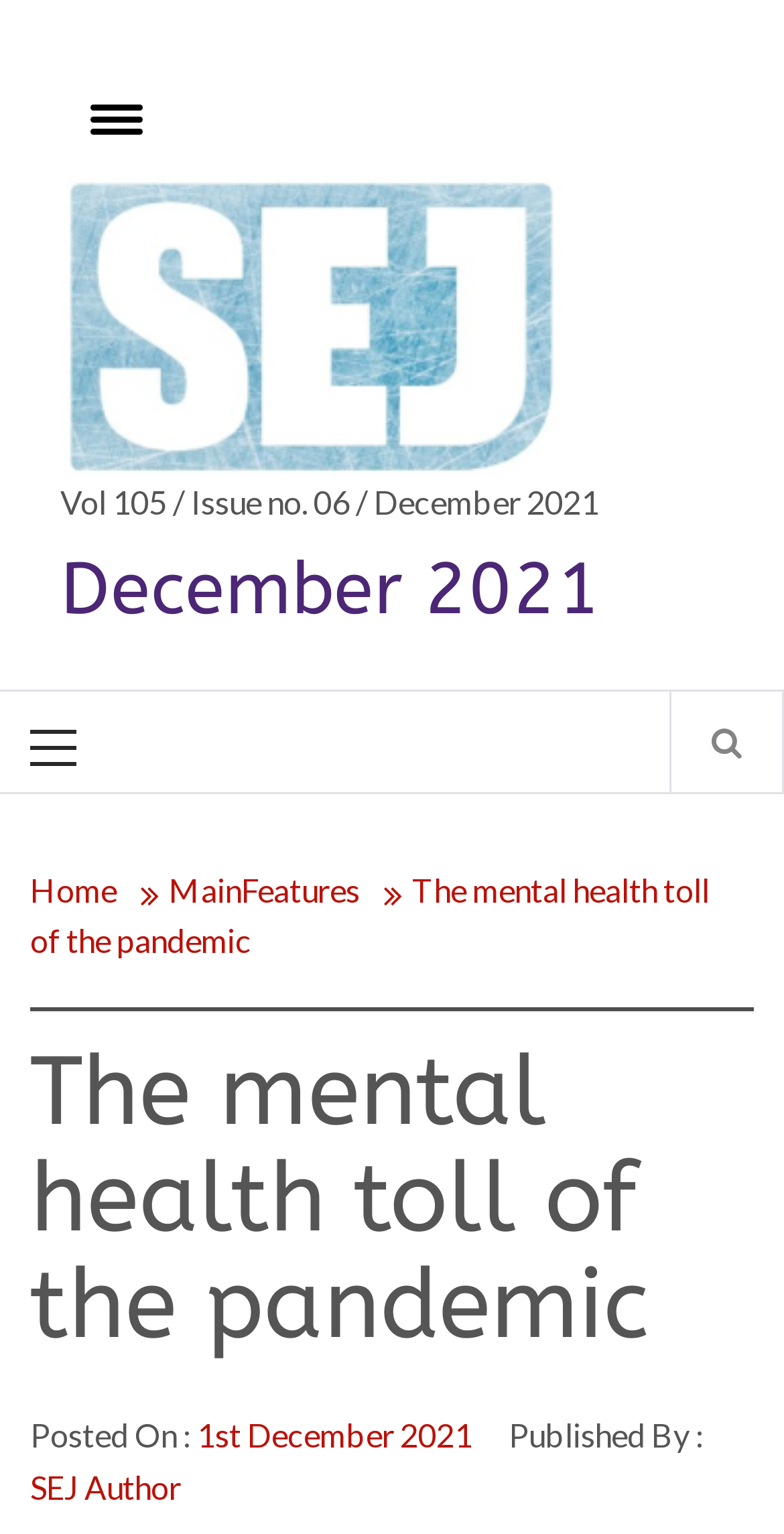What is the name of the author?
Could you answer the question in a detailed manner, providing as much information as possible?

I obtained the answer by looking at the text 'Published By : SEJ Author' which is located at the bottom of the webpage, indicating the author's name.